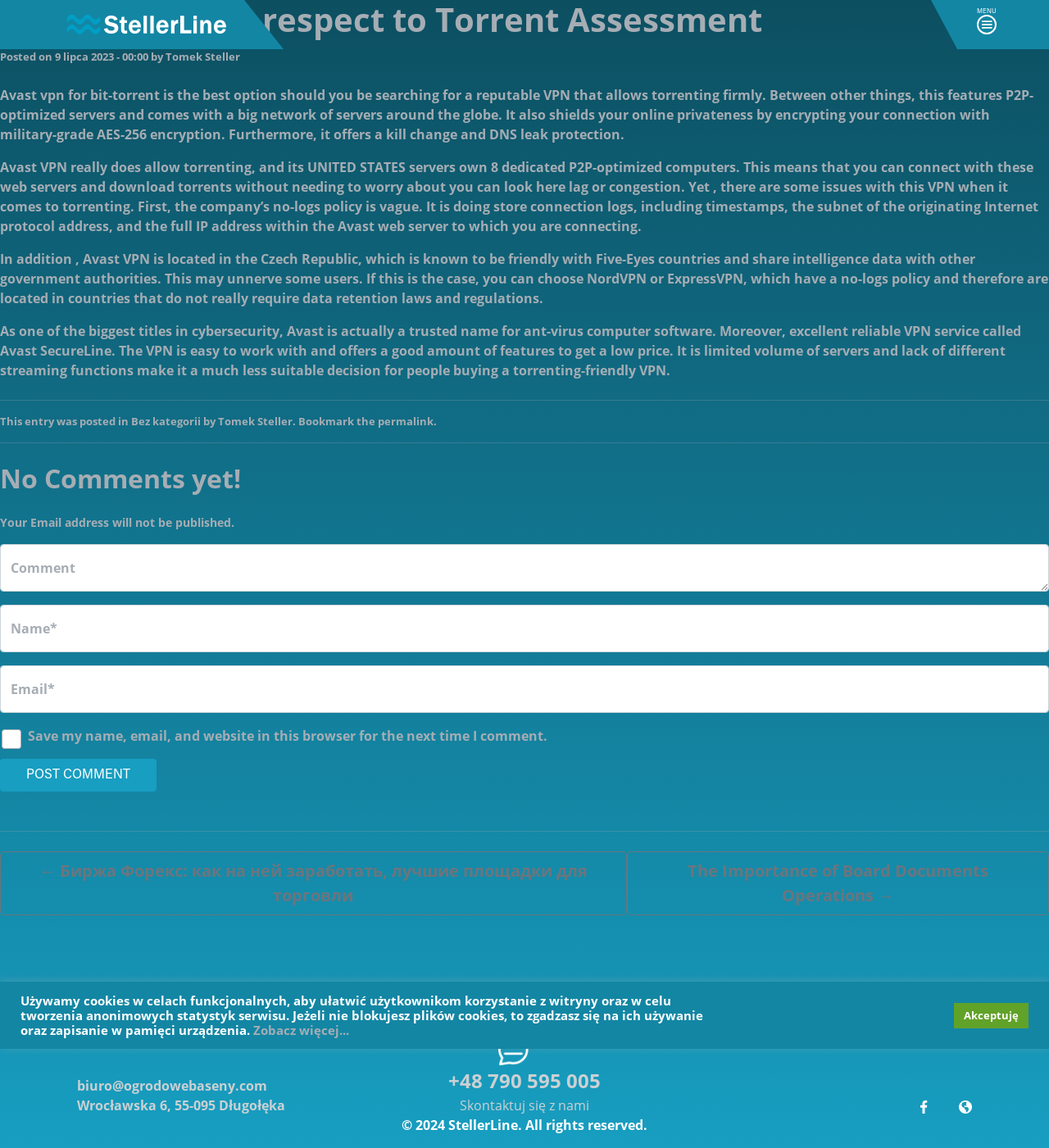Give the bounding box coordinates for the element described as: "Tomek Steller".

[0.158, 0.043, 0.229, 0.056]